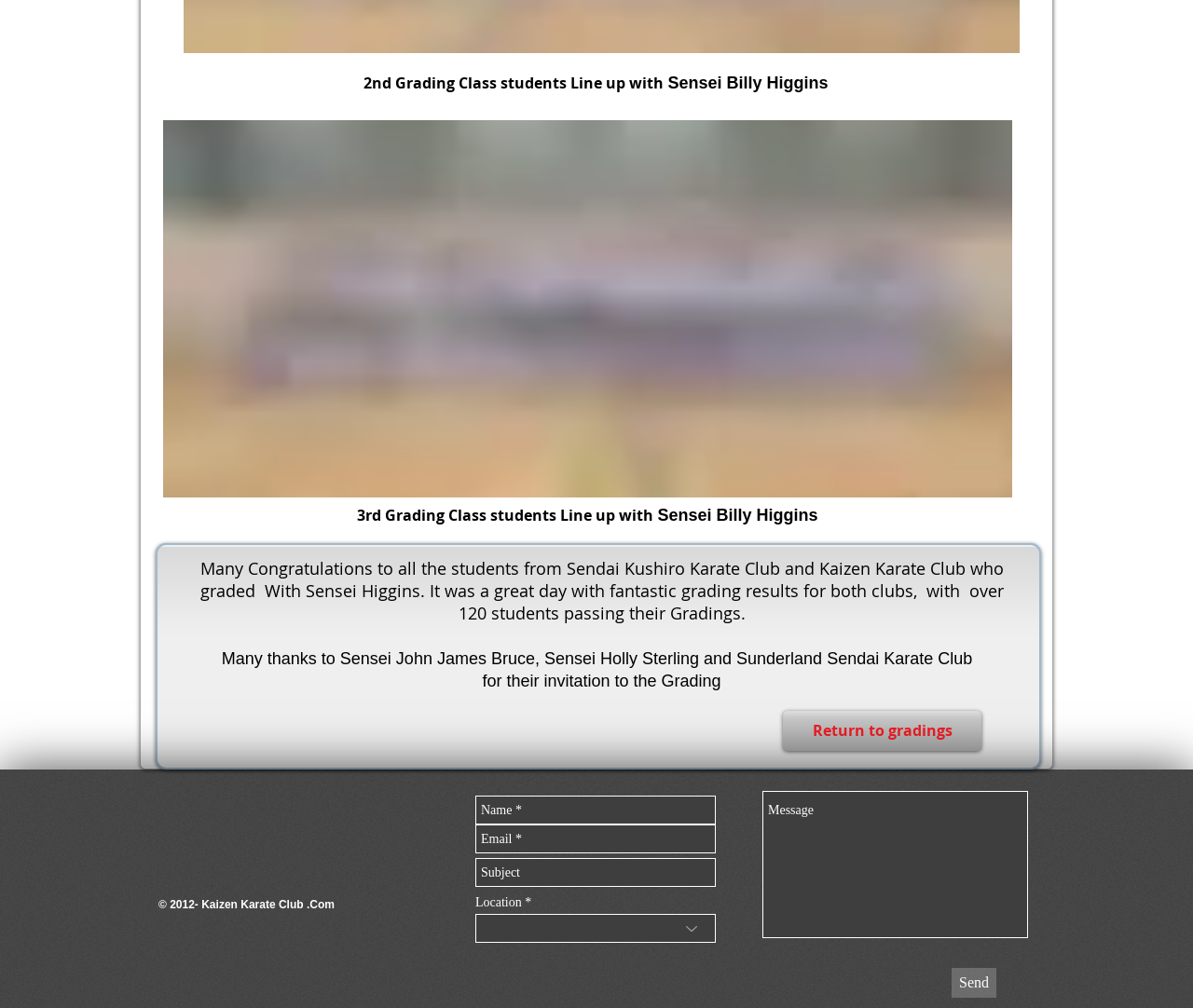What is the purpose of the form at the bottom of the webpage?
By examining the image, provide a one-word or phrase answer.

To send a message